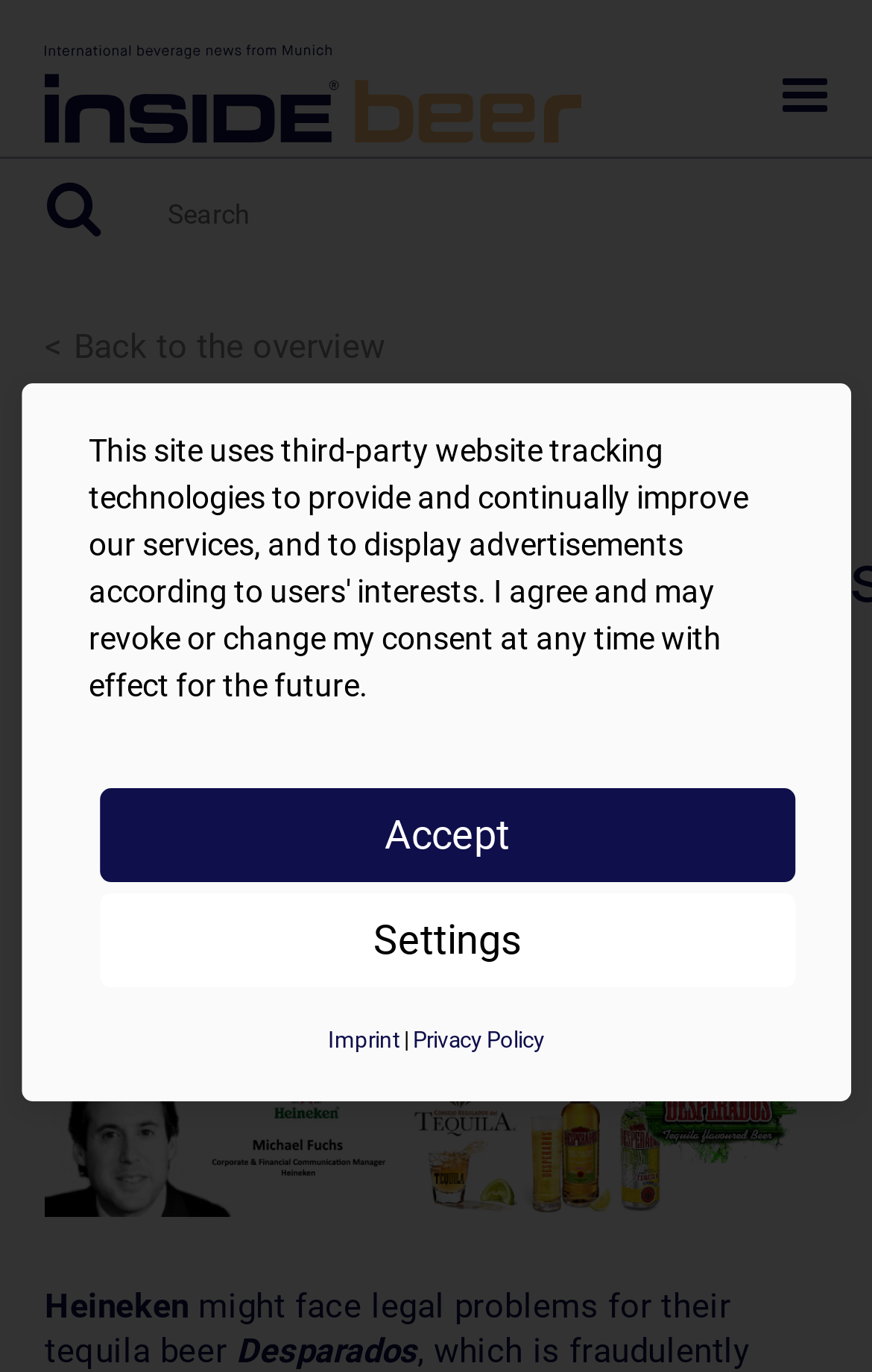What is the country where Heineken faces legal problems?
Please analyze the image and answer the question with as much detail as possible.

The article mentions that Heineken faces legal problems in Mexico, which is mentioned in the title of the article 'Mexico/Netherlands: Heineken to face legal problems with tequila beer'.